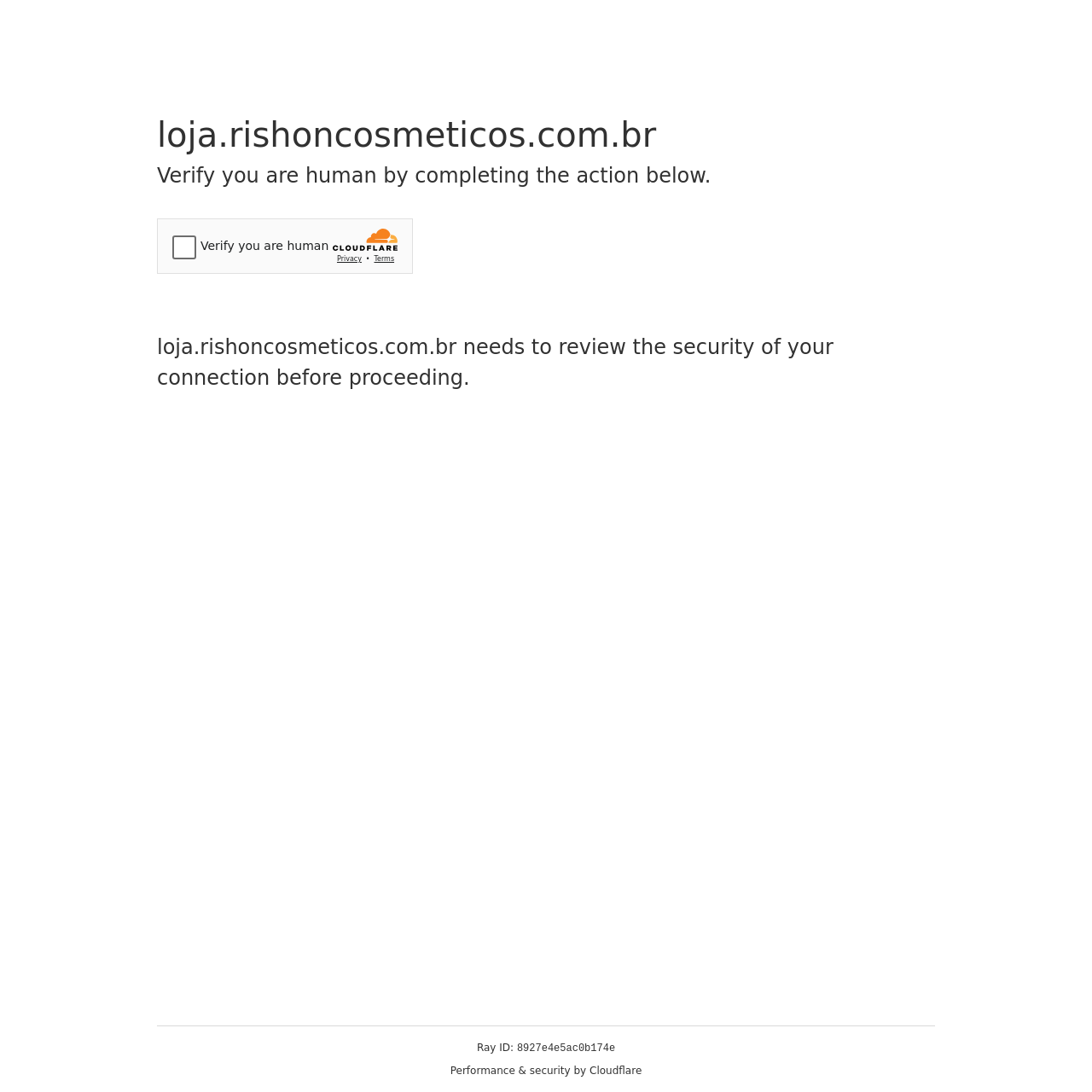Generate a thorough caption detailing the webpage content.

The webpage appears to be a security verification page. At the top, there is a heading that displays the website's domain, "loja.rishoncosmeticos.com.br". Below it, another heading instructs the user to "Verify you are human by completing the action below." 

To the right of these headings, there is an iframe containing a Cloudflare security challenge, which takes up about a quarter of the page's width. Below the iframe, there is a paragraph of text that explains the reason for this security verification, stating that "loja.rishoncosmeticos.com.br needs to review the security of your connection before proceeding."

At the bottom of the page, there is a section that displays some technical information. It includes a label "Ray ID:" followed by a string of characters, "8927e4e5ac0b174e". Next to this, there is a line of text that credits "Performance & security by Cloudflare".